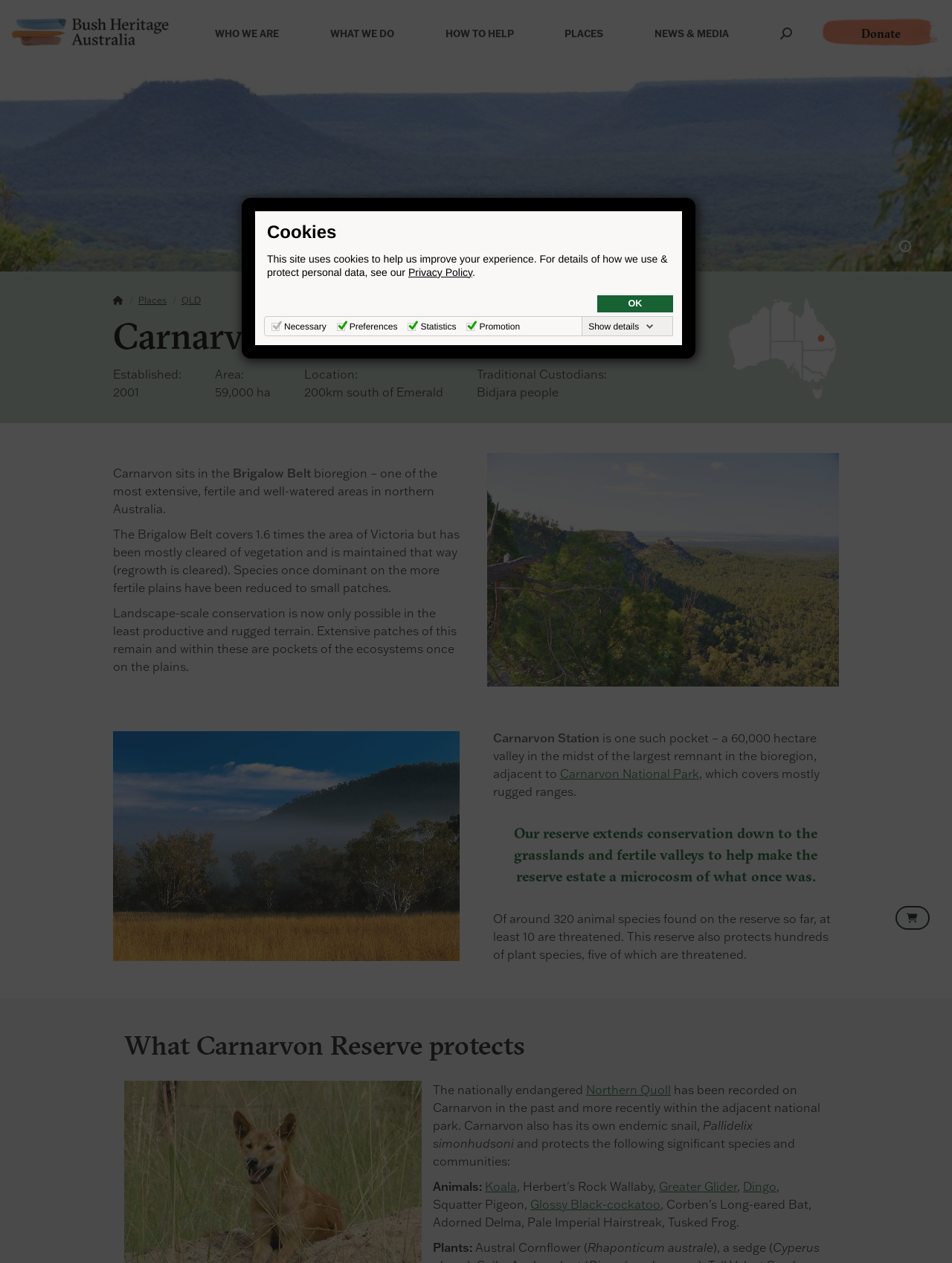Predict the bounding box of the UI element based on this description: "Donate".

[0.851, 0.013, 1.0, 0.04]